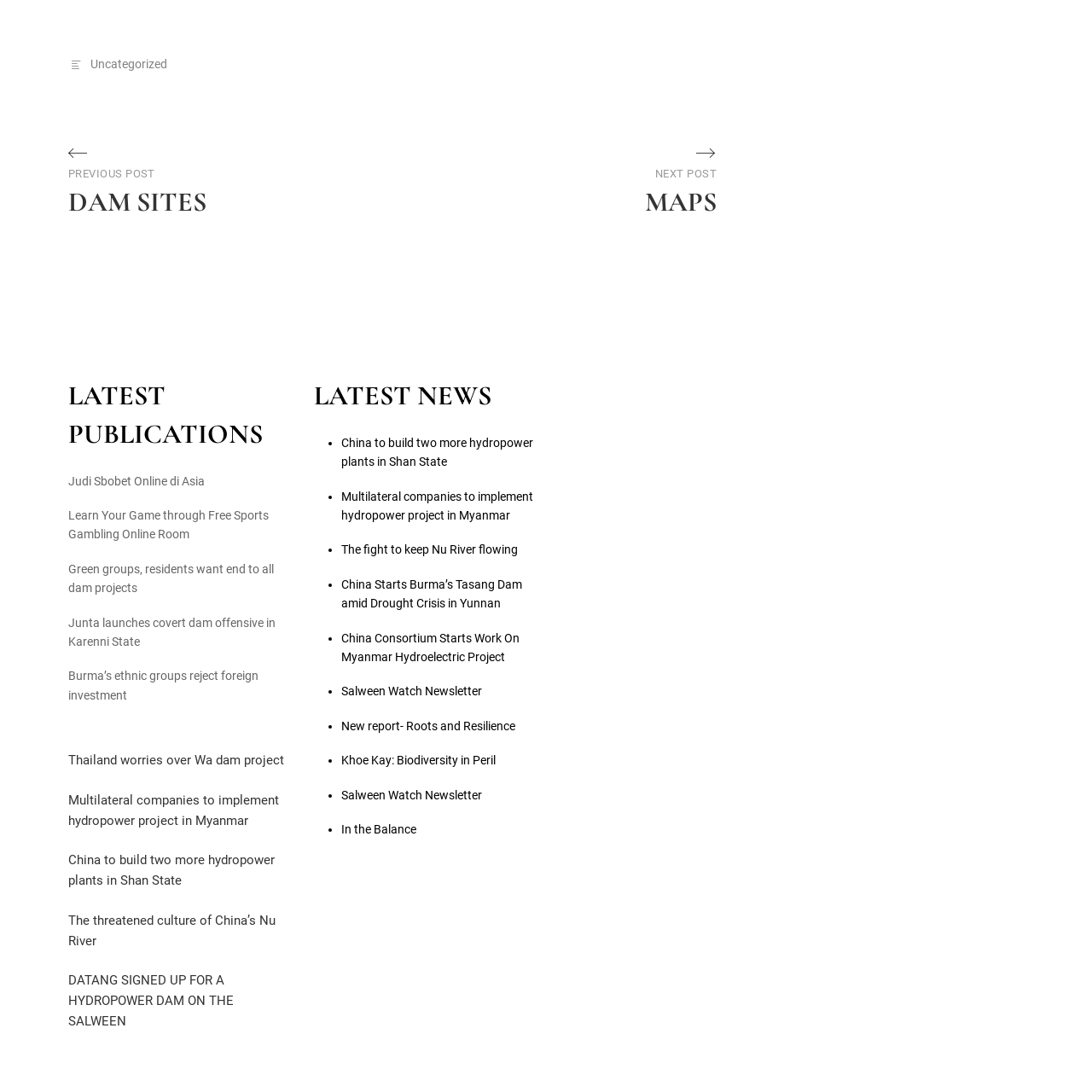Identify the bounding box coordinates of the area that should be clicked in order to complete the given instruction: "Read 'Judi Sbobet Online di Asia'". The bounding box coordinates should be four float numbers between 0 and 1, i.e., [left, top, right, bottom].

[0.062, 0.432, 0.188, 0.449]